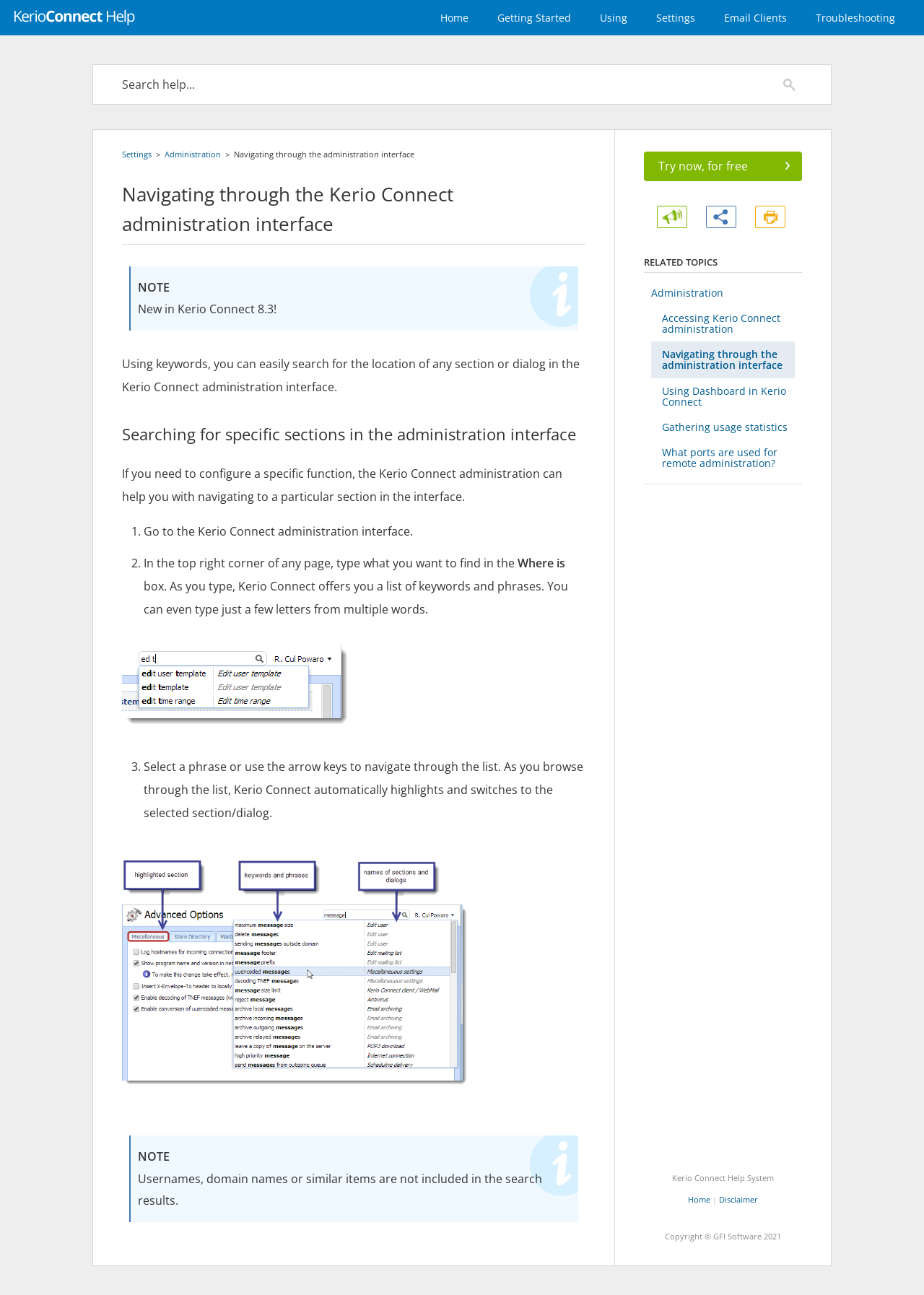Please give a short response to the question using one word or a phrase:
What is the topic of the related topics section?

Administration